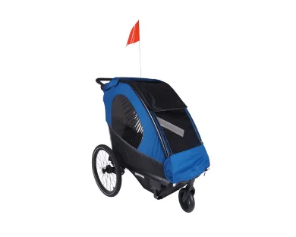What is the purpose of the mesh screen on the front of the HIRO Buggy?
Please provide a single word or phrase in response based on the screenshot.

Enhancing ventilation